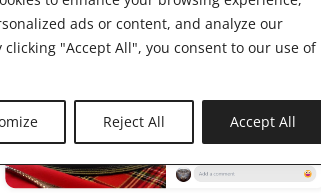Generate an in-depth description of the image you see.

The image features a cookie consent banner that emphasizes the website's commitment to user privacy. It highlights the importance of consent for tracking and personalized ads. The banner presents three primary options for user interaction: "Customize," "Reject All," and "Accept All." This setup allows users to choose how their data is handled while browsing, ensuring transparency in the site's use of cookies to enhance the user experience. The design is straightforward, with clearly labeled buttons to facilitate user decisions regarding their privacy preferences.